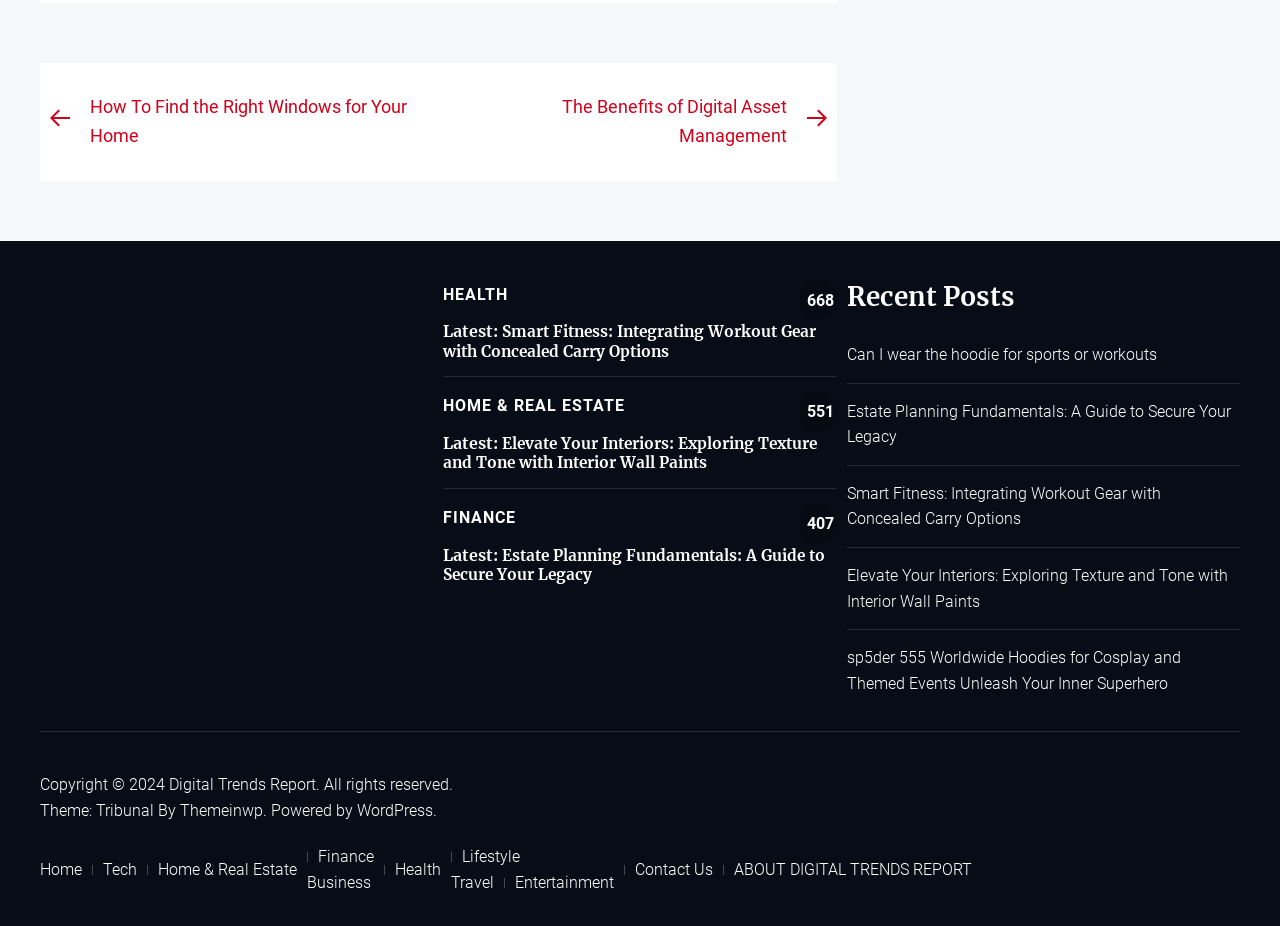Find the bounding box coordinates of the element's region that should be clicked in order to follow the given instruction: "Click on the 'Contact Us' link". The coordinates should consist of four float numbers between 0 and 1, i.e., [left, top, right, bottom].

[0.488, 0.925, 0.565, 0.953]